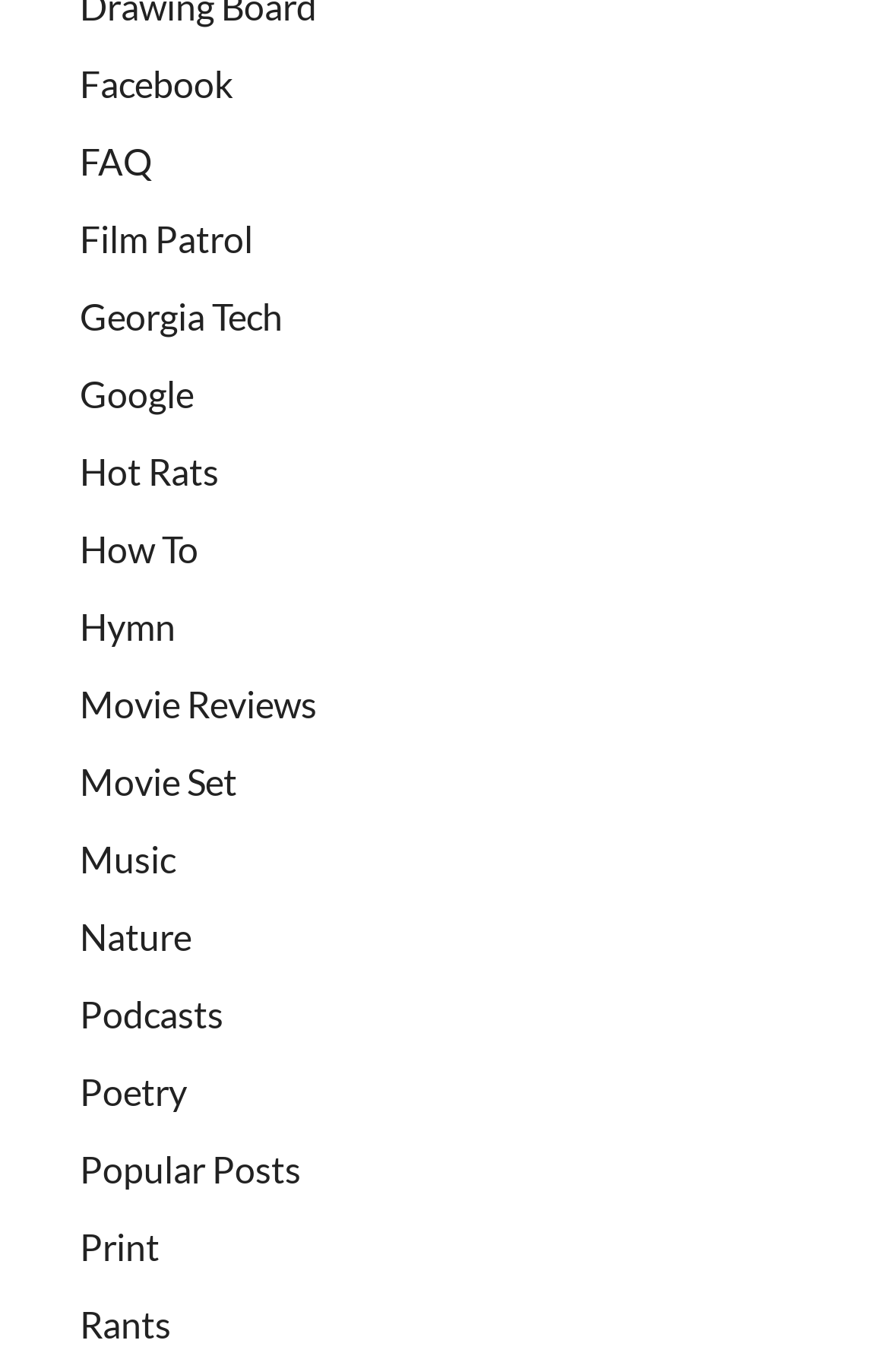Please provide the bounding box coordinates for the UI element as described: "Movie Reviews". The coordinates must be four floats between 0 and 1, represented as [left, top, right, bottom].

[0.09, 0.496, 0.356, 0.528]